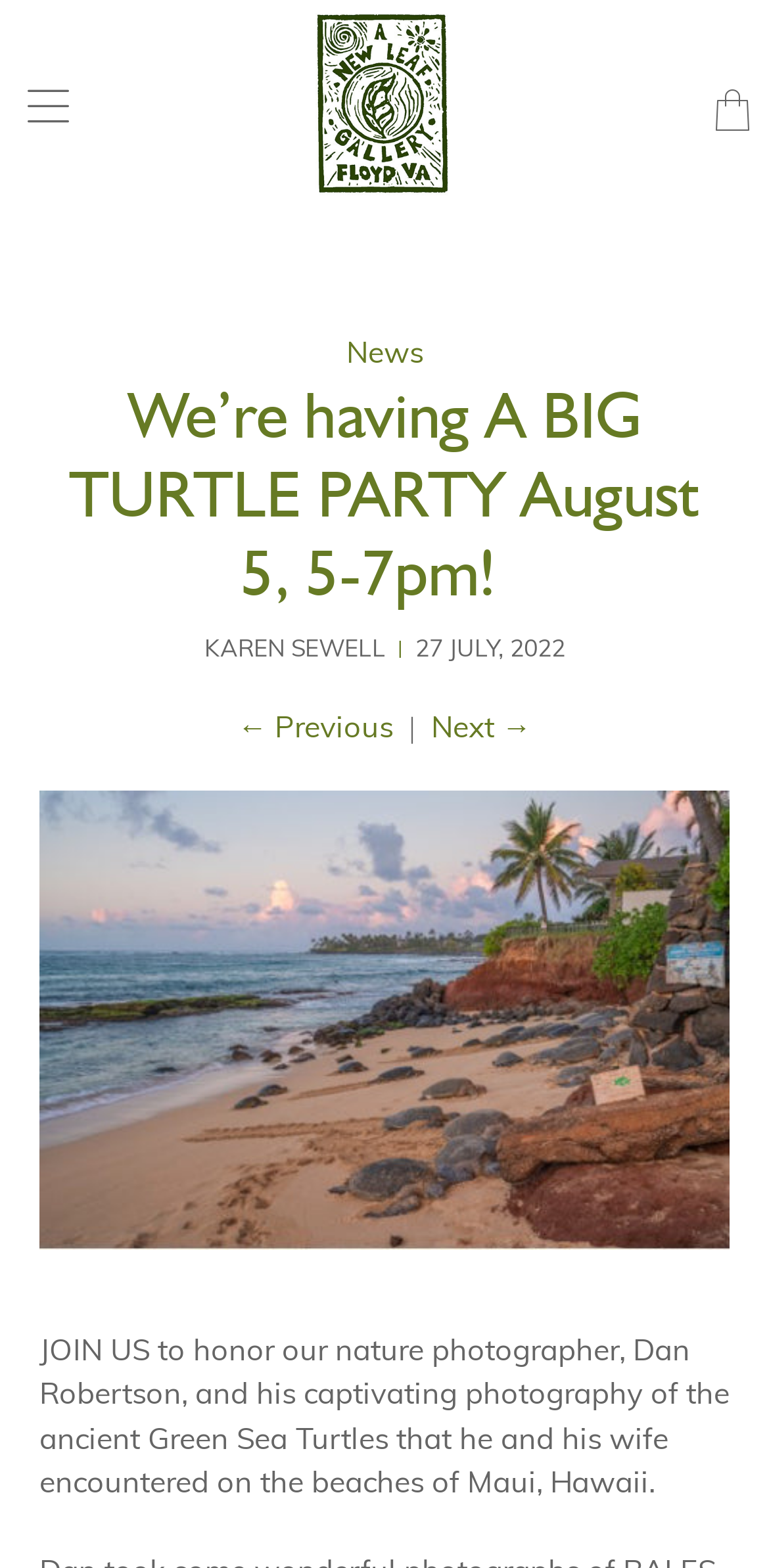Answer in one word or a short phrase: 
What is the name of the author of the news article?

KAREN SEWELL